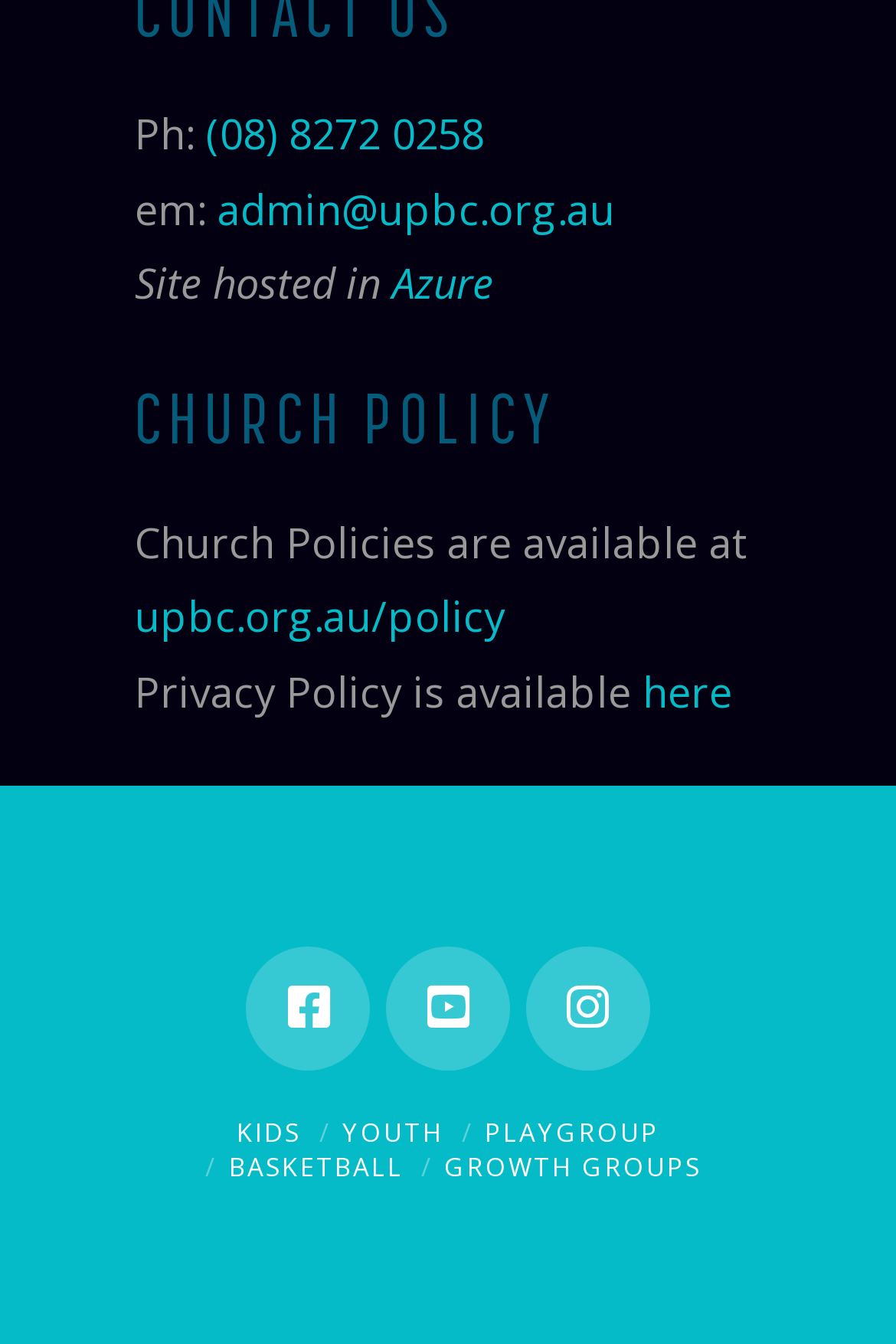What social media platforms are available?
Refer to the image and provide a concise answer in one word or phrase.

Facebook, YouTube, Instagram